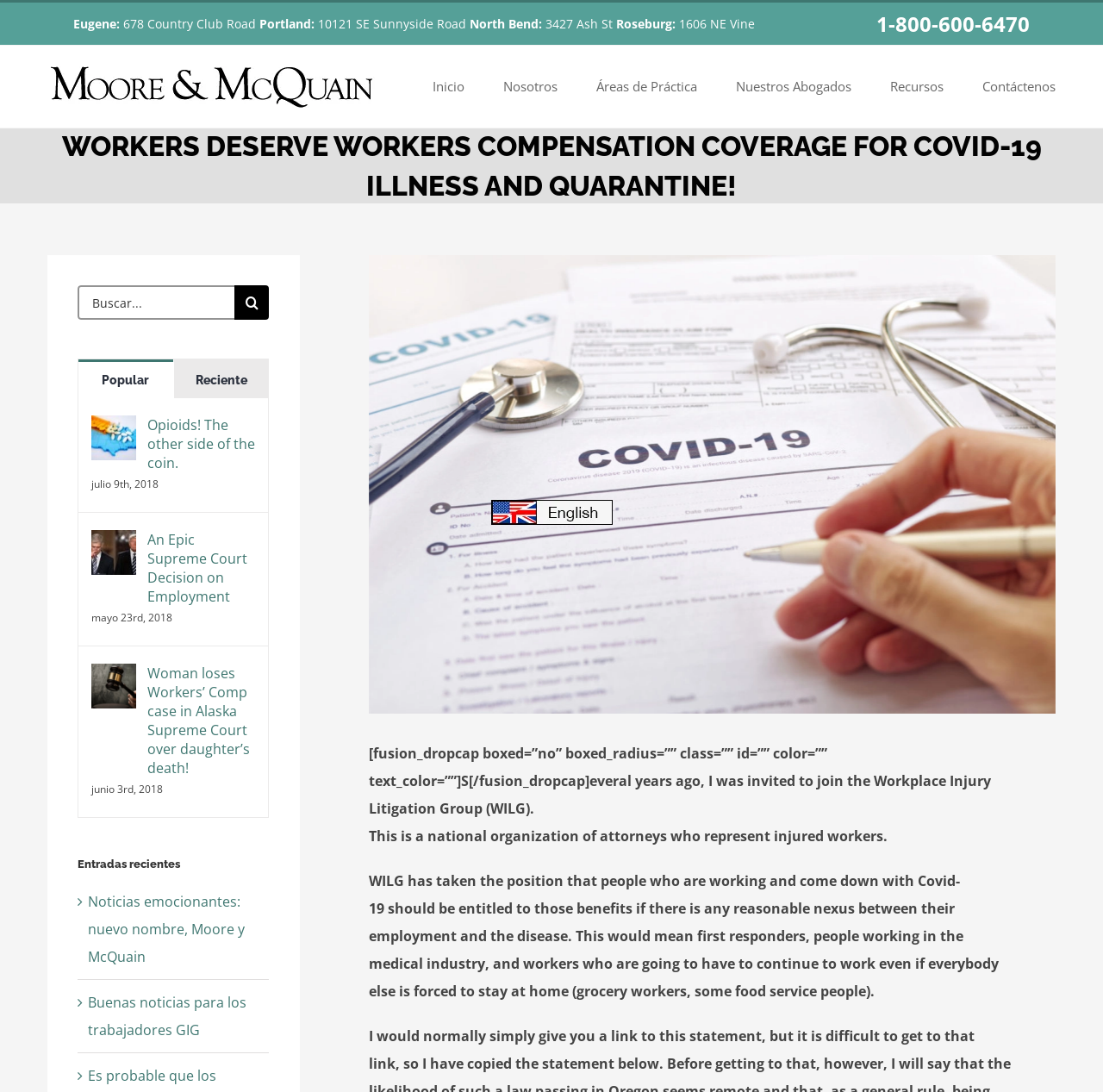From the image, can you give a detailed response to the question below:
What is the phone number for the Eugene office?

The phone number for the Eugene office can be found in the footer section of the webpage, where the address and contact information of the firm are provided. It is listed under the 'Eugene' section.